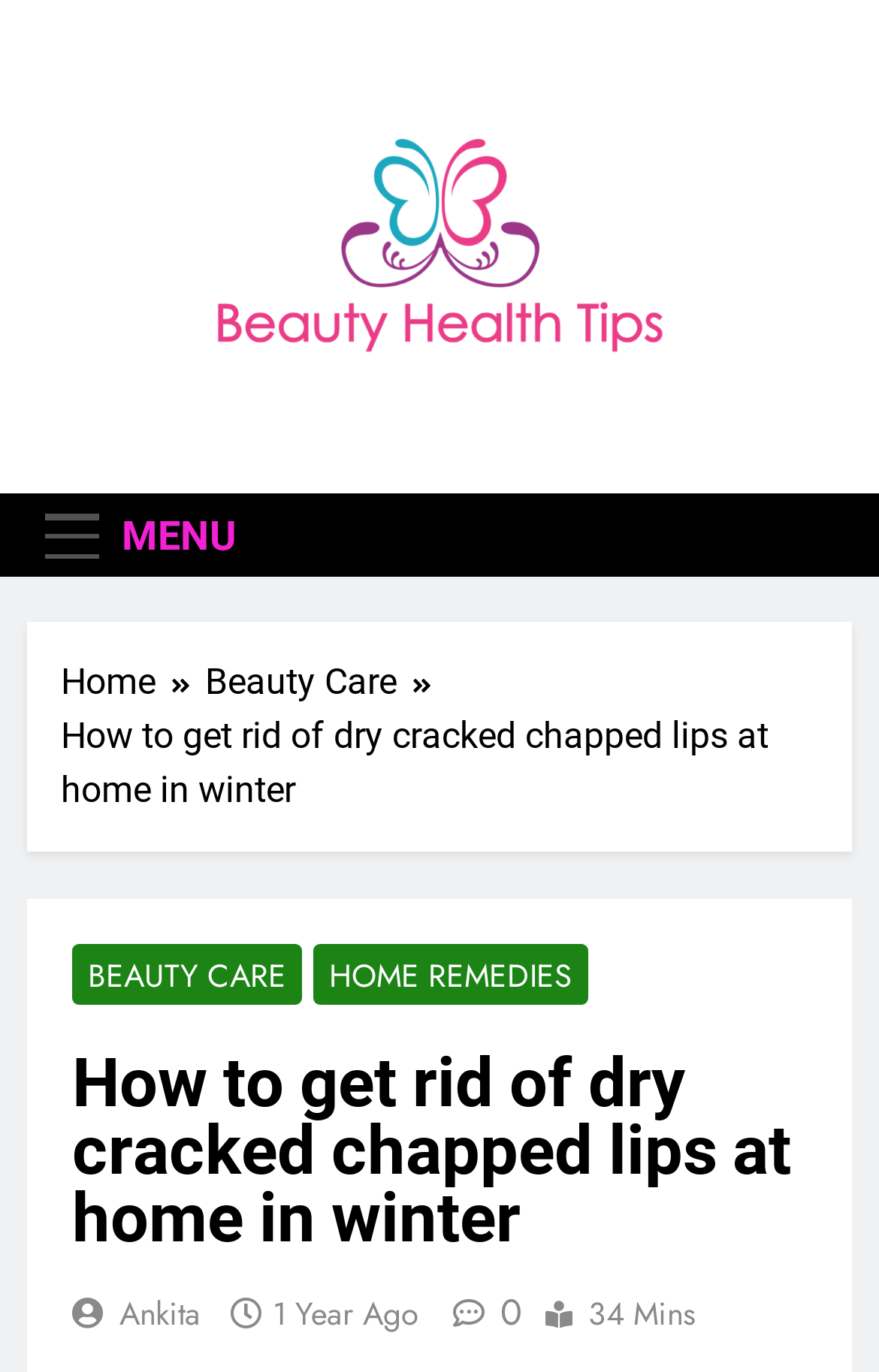What is the purpose of the 'MENU' button?
Examine the image closely and answer the question with as much detail as possible.

The 'MENU' button is likely to be used to expand or collapse the menu, as it is a common functionality of menu buttons on webpages.